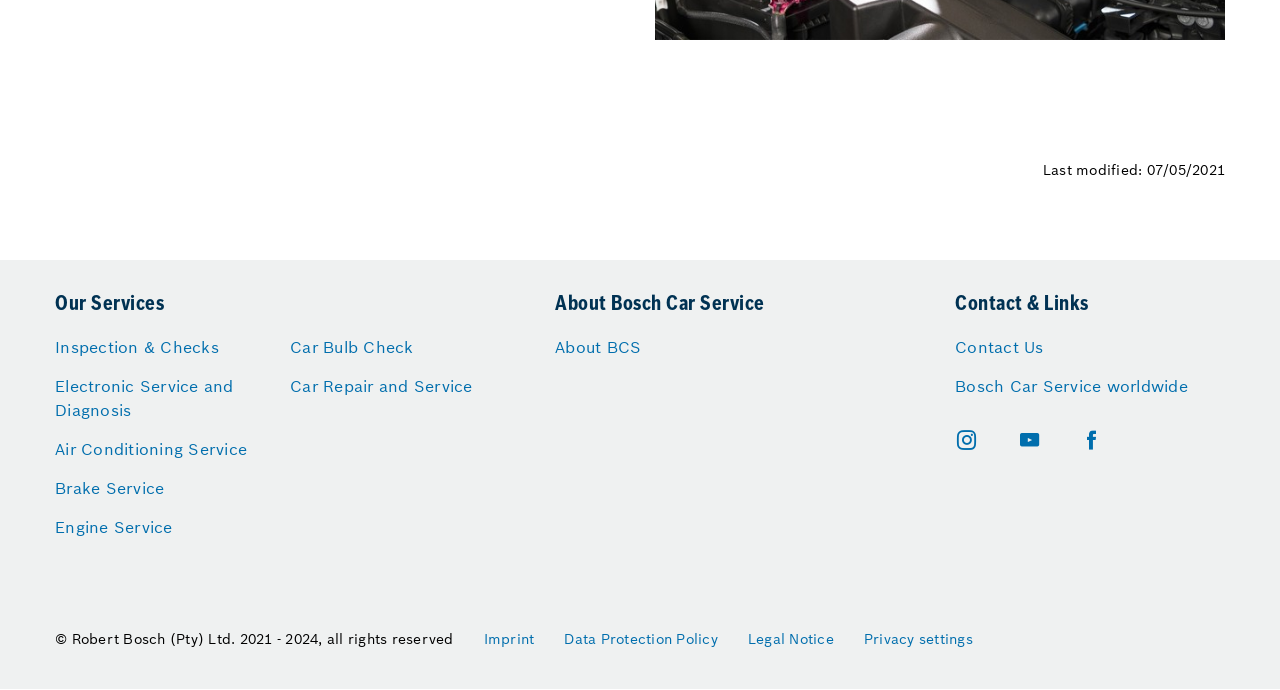What is the purpose of the 'About Bosch Car Service' section?
Please provide a comprehensive answer to the question based on the webpage screenshot.

The 'About Bosch Car Service' section is likely intended to provide information about Bosch Car Service, its history, mission, and values, as indicated by the link 'About BCS'.